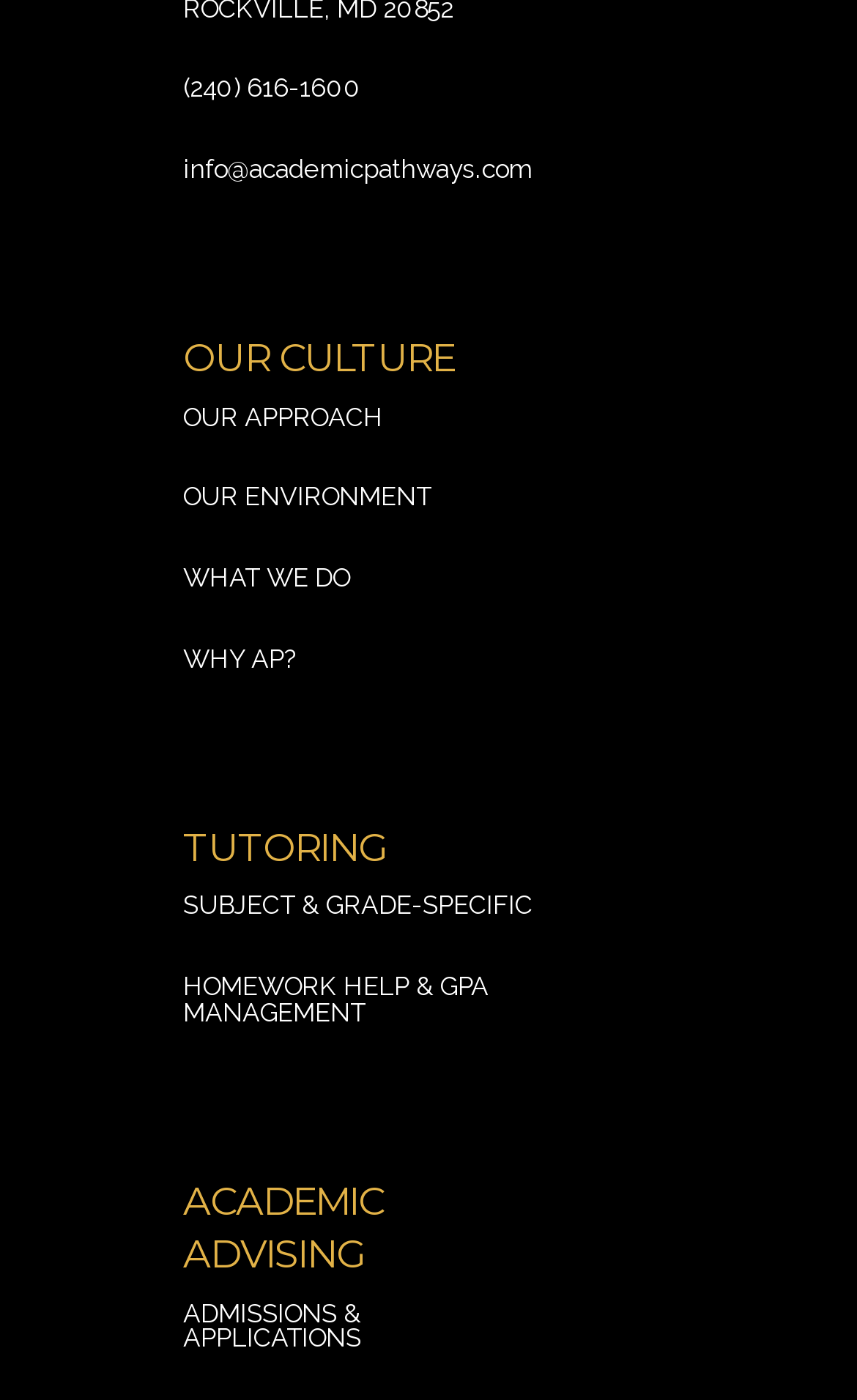Identify the bounding box coordinates of the clickable region necessary to fulfill the following instruction: "Send an email to info@academicpathways.com". The bounding box coordinates should be four float numbers between 0 and 1, i.e., [left, top, right, bottom].

[0.214, 0.11, 0.622, 0.132]